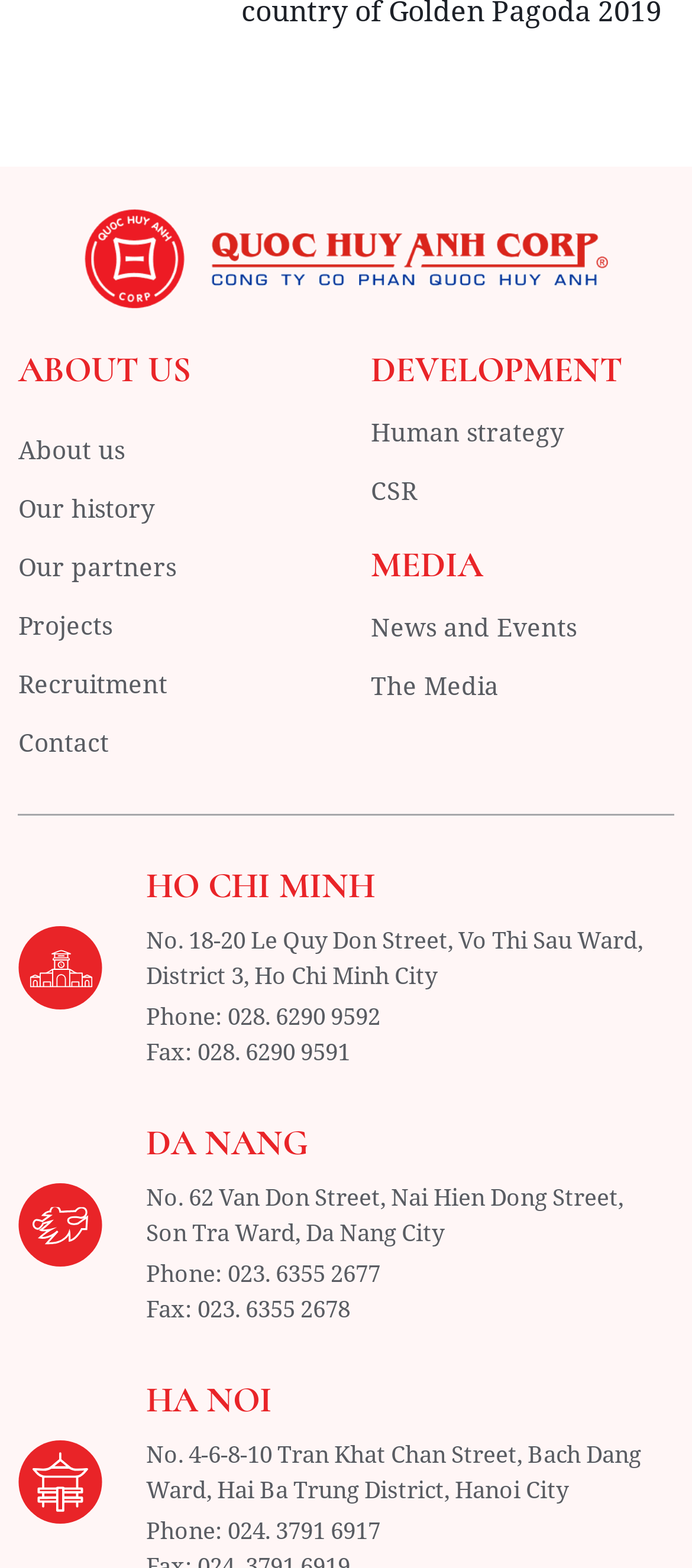What is the fax number of the Da Nang office?
Please provide a single word or phrase based on the screenshot.

023. 6355 2678